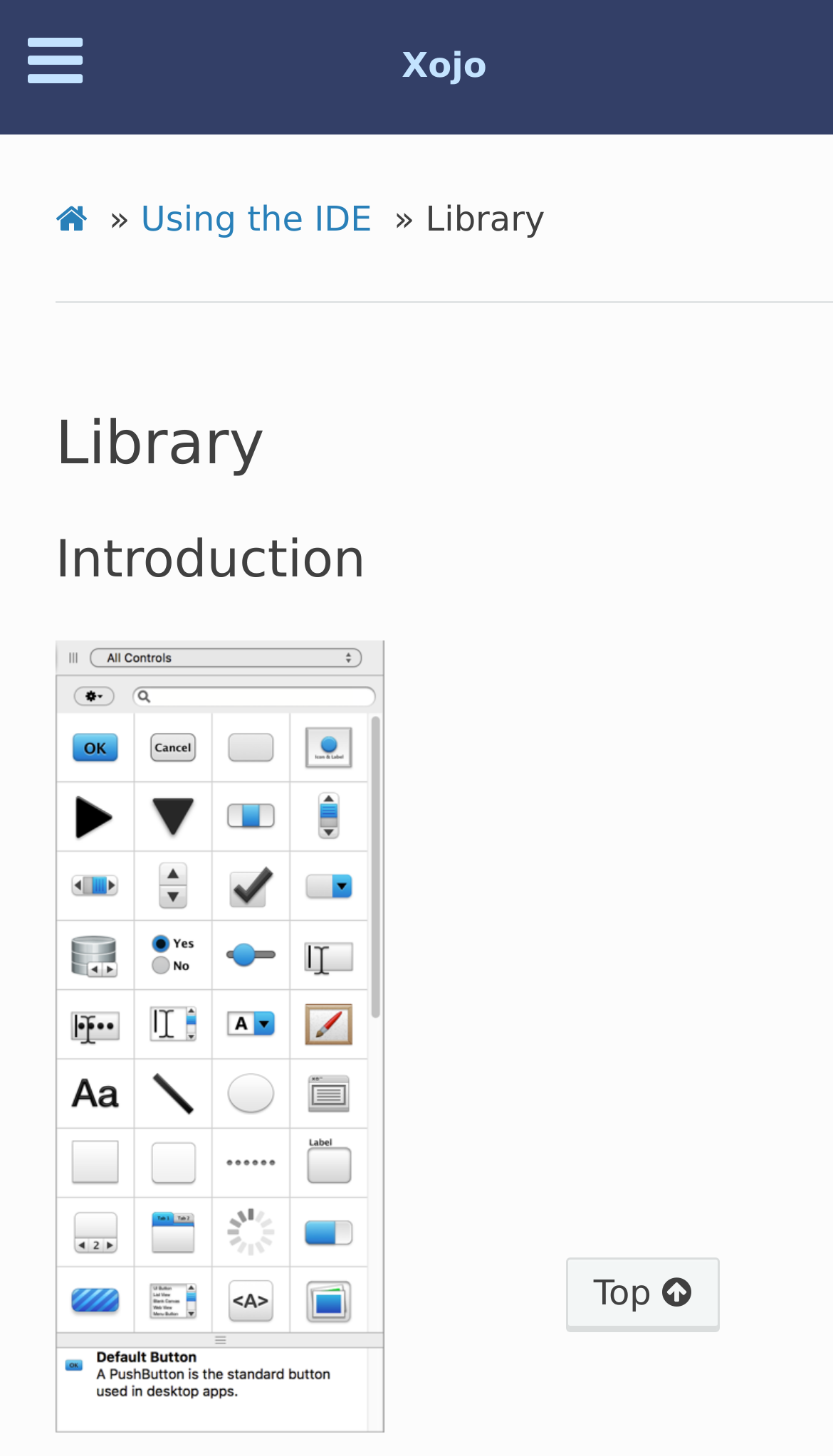What is the purpose of the button at the bottom?
Refer to the image and provide a detailed answer to the question.

The button at the bottom has a tooltip 'Top' and an arrow icon, indicating that its purpose is to allow users to quickly navigate to the top of the page.